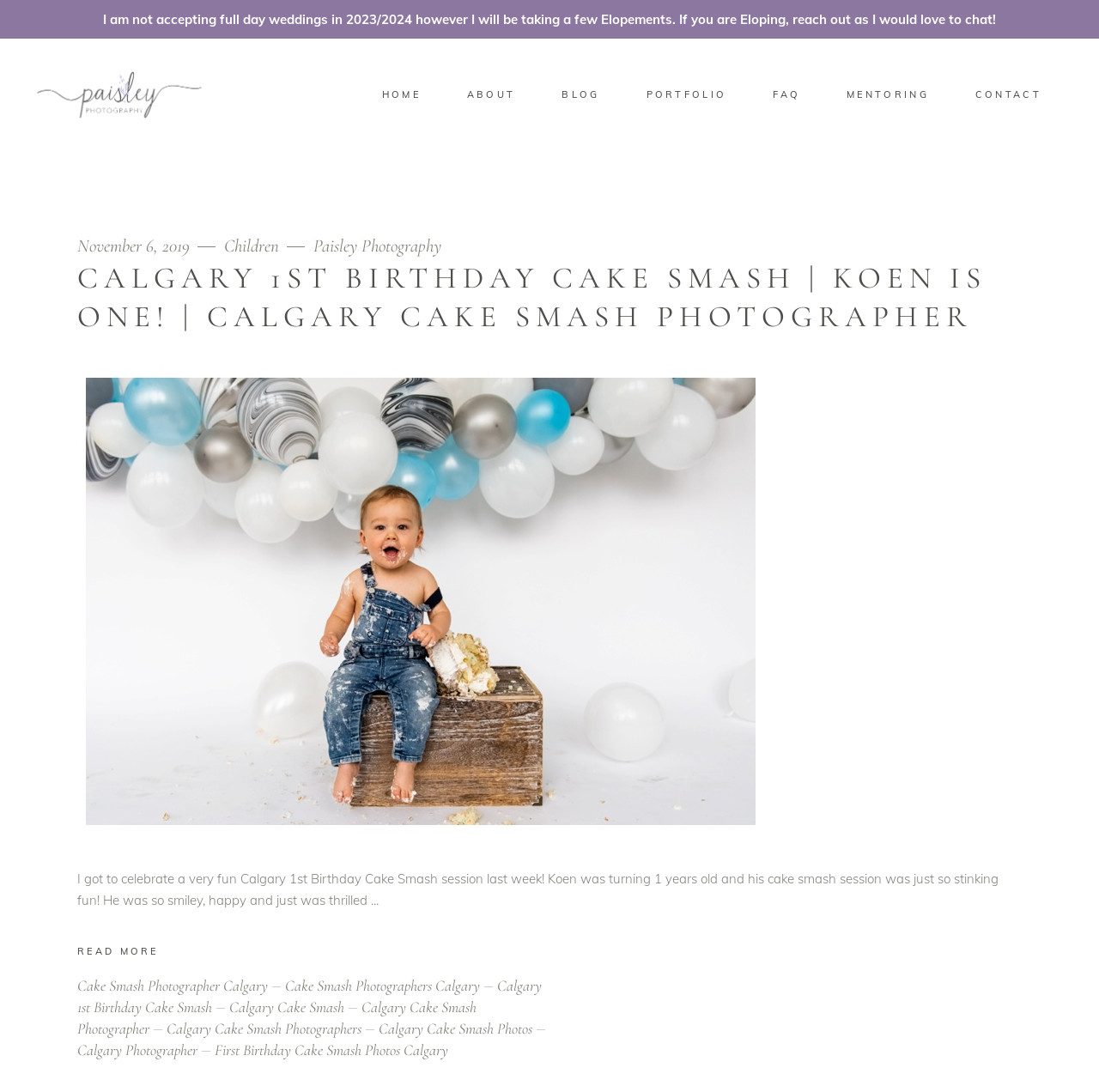Please provide the bounding box coordinates in the format (top-left x, top-left y, bottom-right x, bottom-right y). Remember, all values are floating point numbers between 0 and 1. What is the bounding box coordinate of the region described as: Cake Smash Photographers Calgary

[0.259, 0.894, 0.452, 0.911]